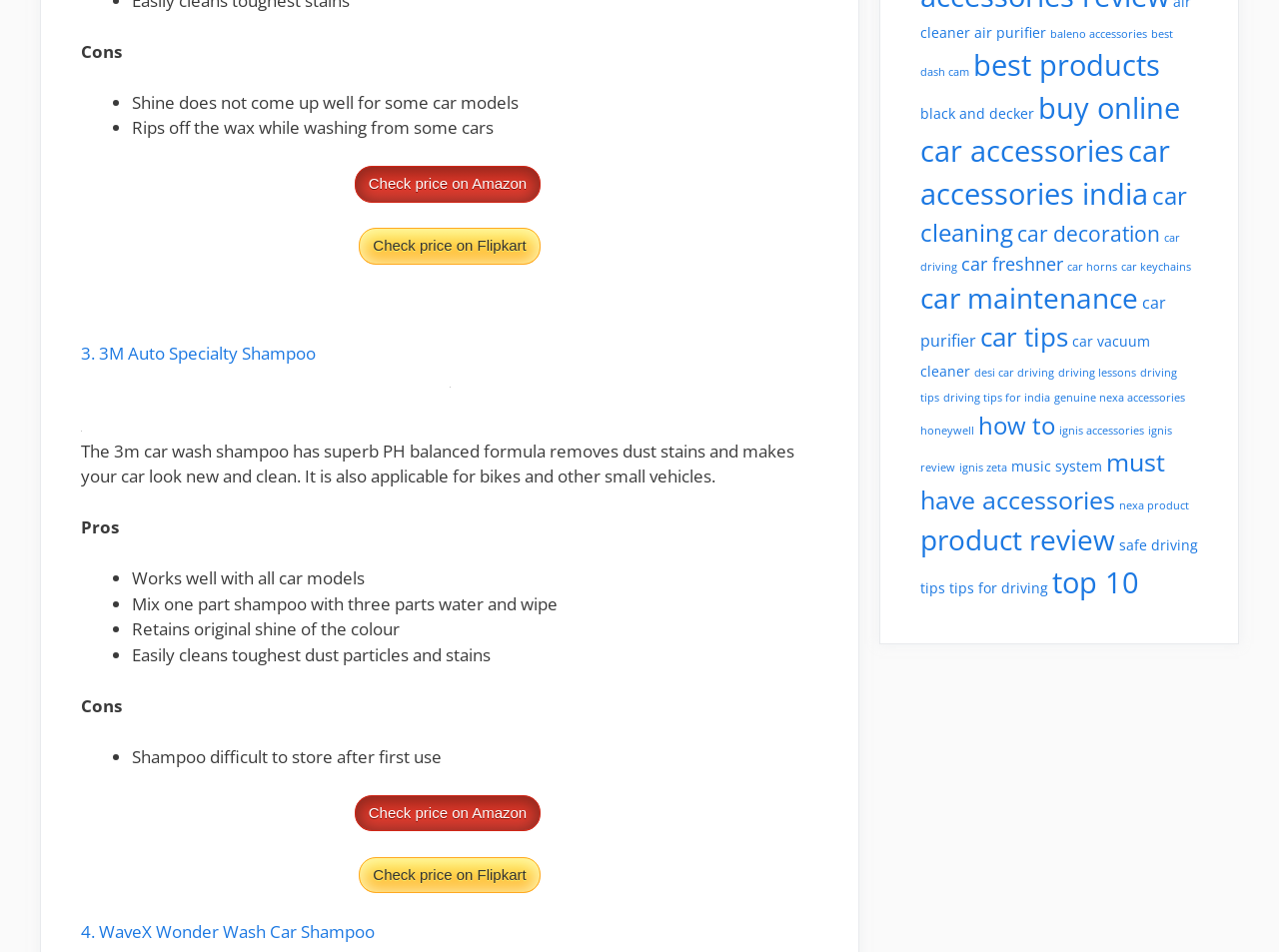Please identify the bounding box coordinates of the element I need to click to follow this instruction: "Read the article 'Many voters don’t want Biden or Trump but that doesn’t mean they want No Labels’ ‘unity ticket’'".

None